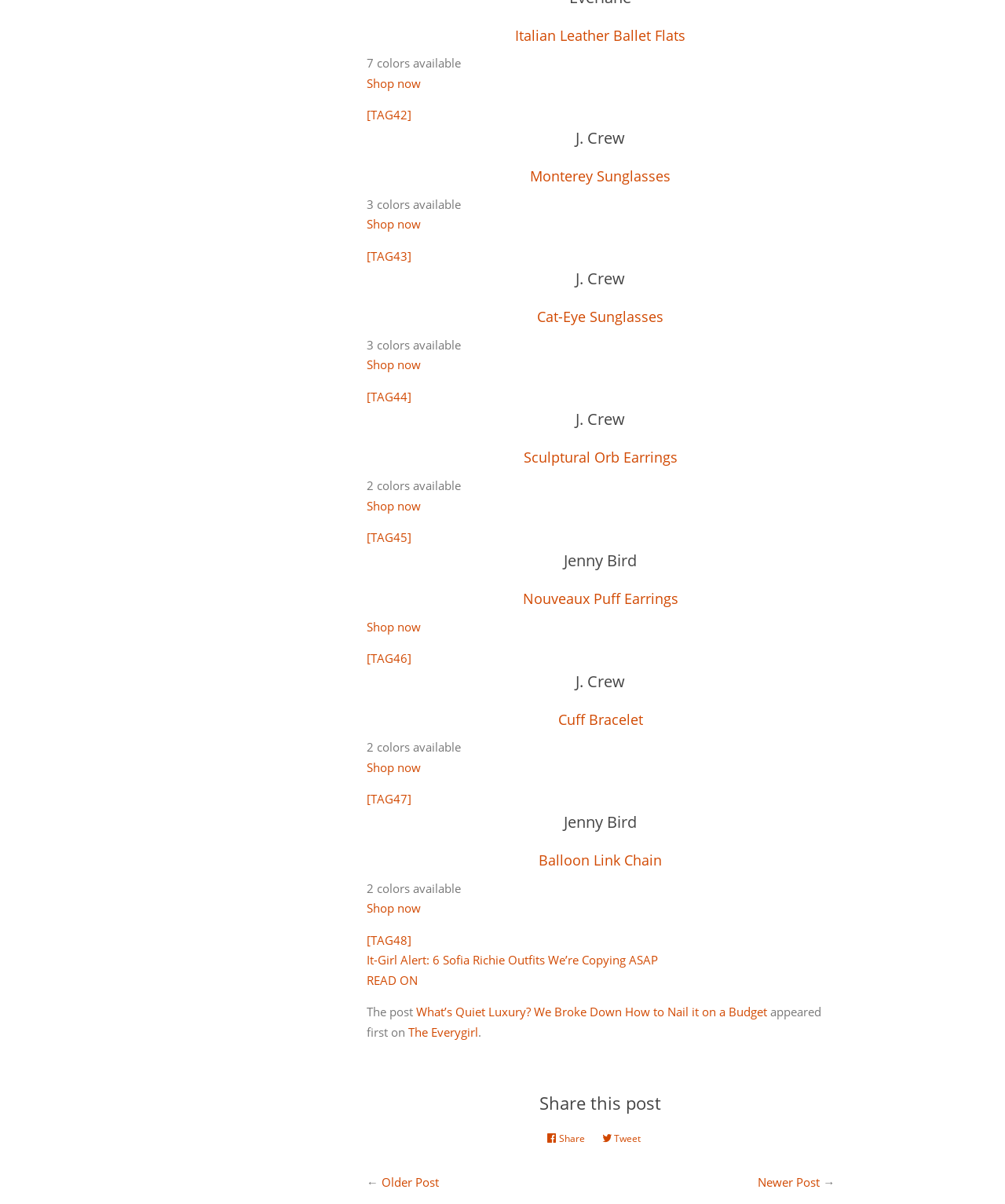Please identify the bounding box coordinates of the region to click in order to complete the task: "Share this post on Facebook". The coordinates must be four float numbers between 0 and 1, specified as [left, top, right, bottom].

[0.544, 0.935, 0.59, 0.957]